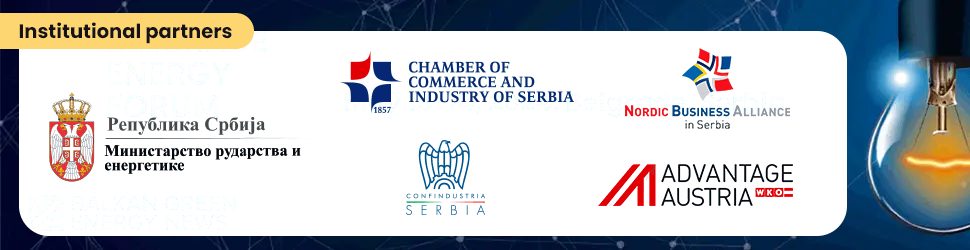Please answer the following question using a single word or phrase: 
How many organizations are displayed adjacent to the coat of arms?

Three